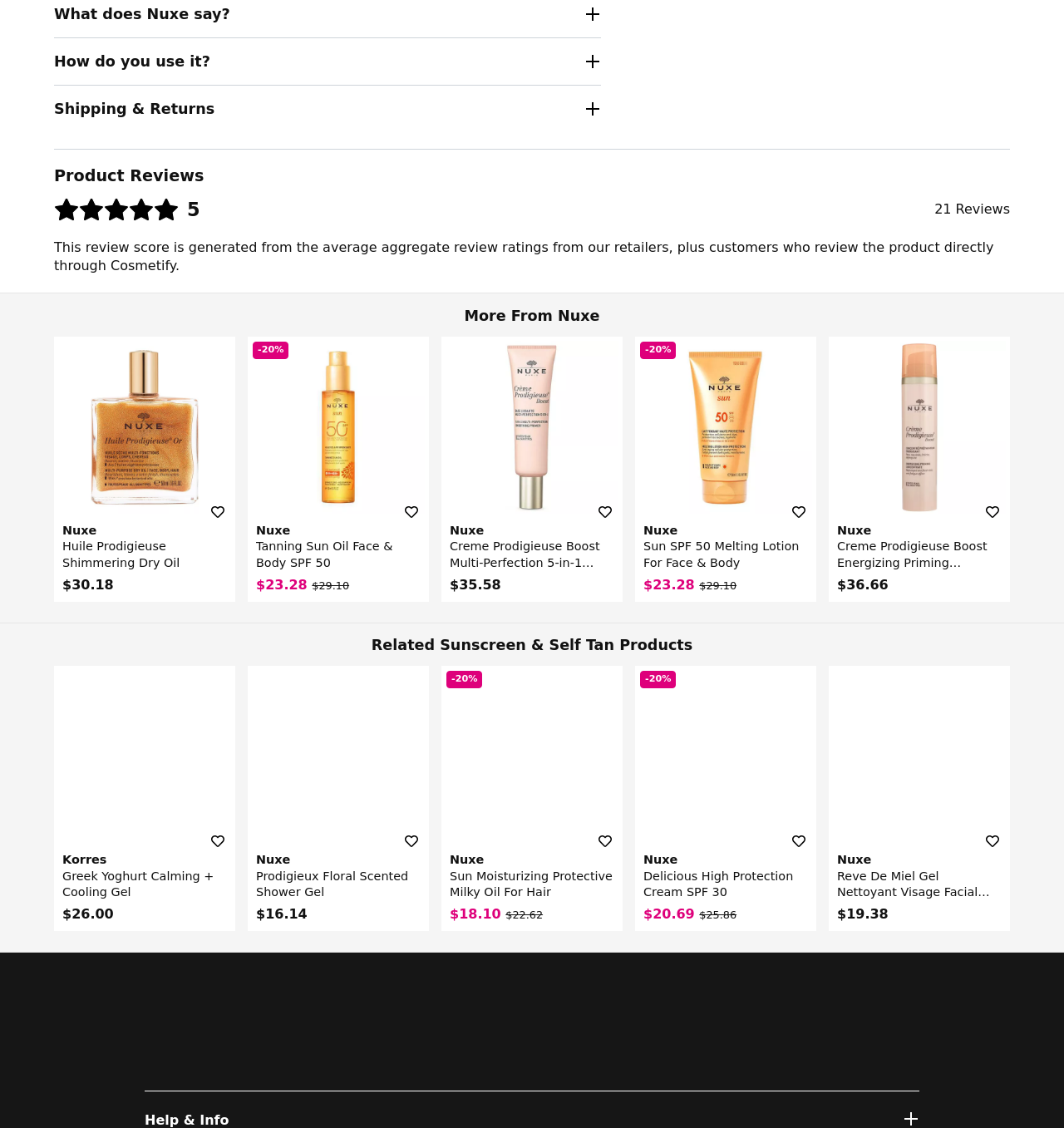Provide the bounding box coordinates of the UI element this sentence describes: "Read More".

None